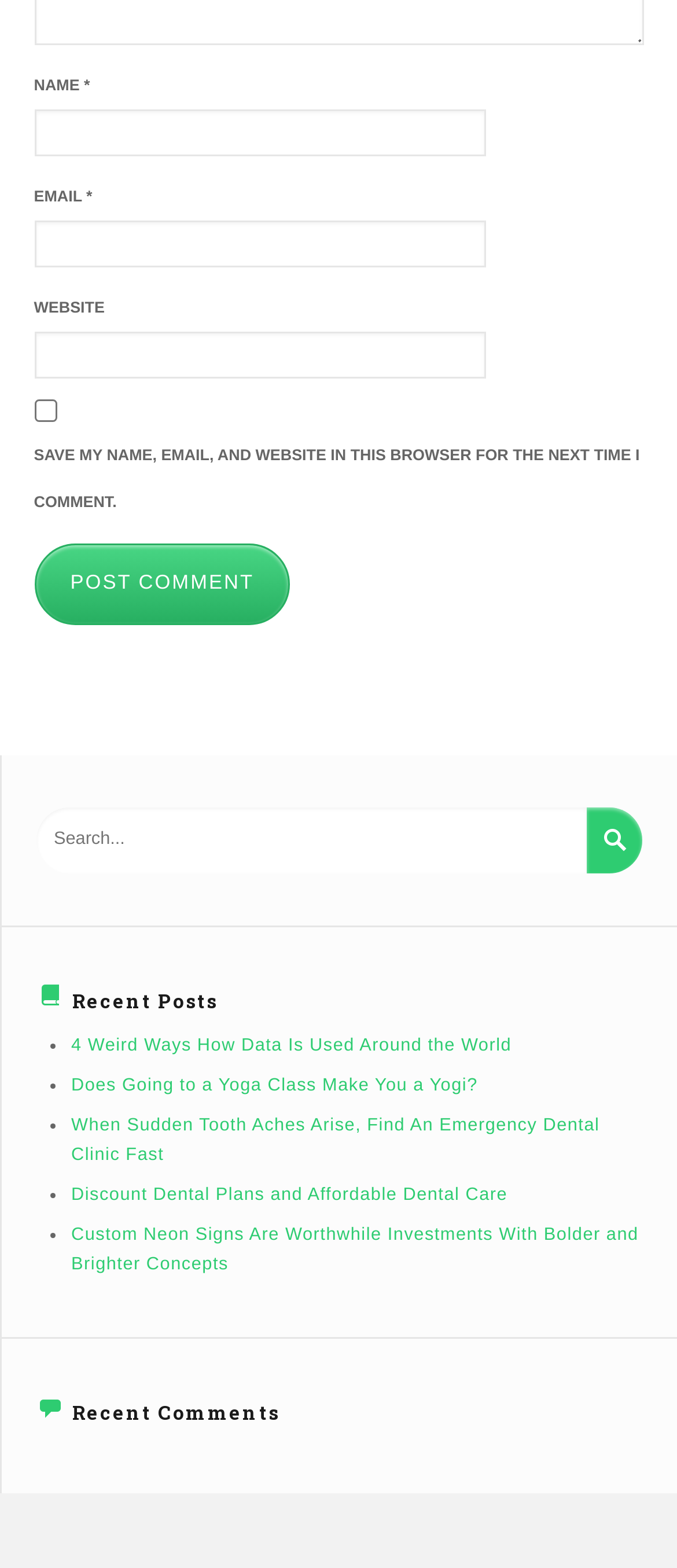Respond with a single word or short phrase to the following question: 
What is the first field to fill in the comment form?

NAME